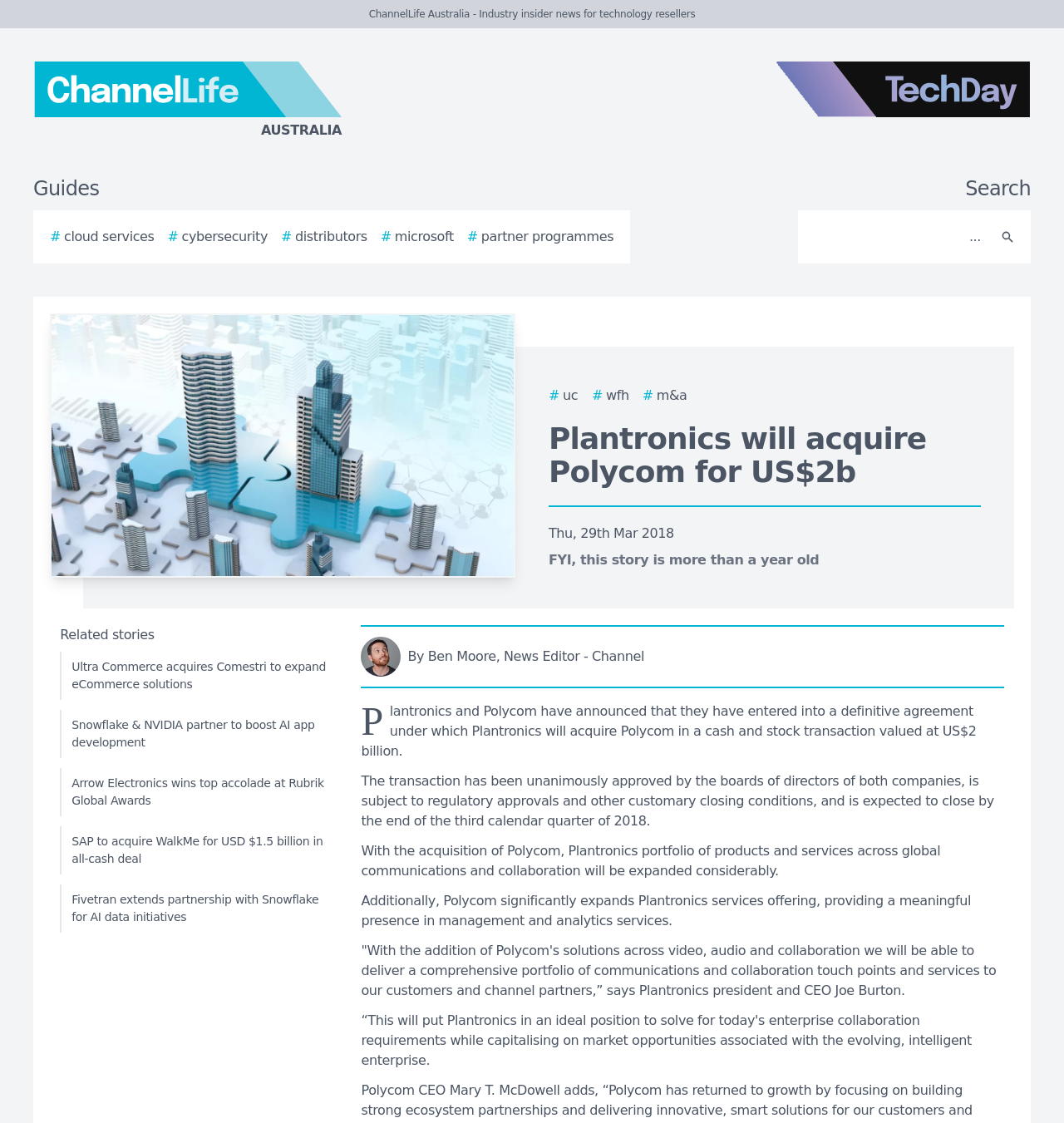Write a detailed summary of the webpage, including text, images, and layout.

The webpage appears to be a news article from ChannelLife Australia, with the main headline "Plantronics will acquire Polycom for US$2b" situated at the top center of the page. Below the headline, there is a section with two logos, one for ChannelLife Australia and another for TechDay, positioned at the top left and top right corners, respectively.

Underneath the logos, there are several links to different categories, including "Guides", "# cloud services", "# cybersecurity", and others, arranged horizontally across the page. A search bar with a search button is located at the top right corner.

The main content of the article begins below the search bar, with a large image taking up most of the width of the page. The article text is divided into several paragraphs, with the first paragraph describing the acquisition of Polycom by Plantronics. The text is accompanied by an author image and a byline.

There are several links to related stories at the bottom of the page, including "Ultra Commerce acquires Comestri to expand eCommerce solutions", "Snowflake & NVIDIA partner to boost AI app development", and others. These links are arranged vertically in a column.